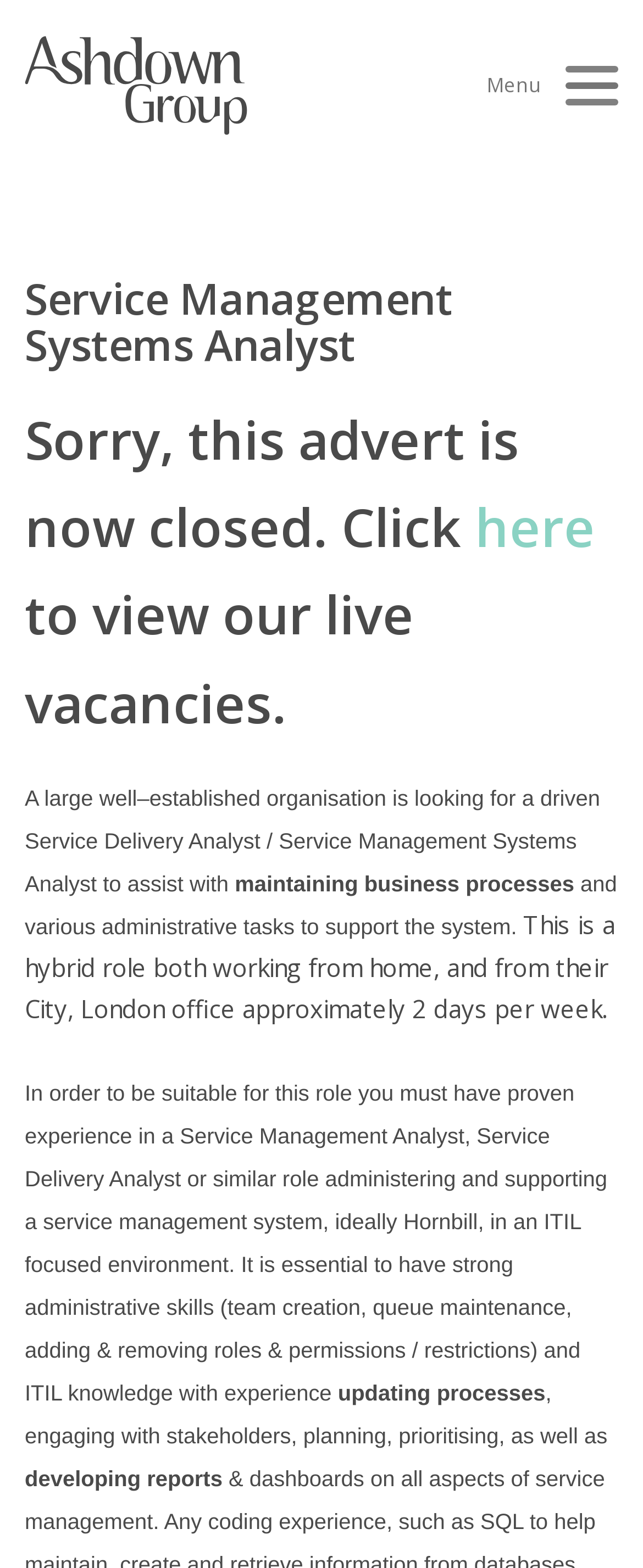What is the system used in the job?
Please provide a single word or phrase in response based on the screenshot.

Hornbill